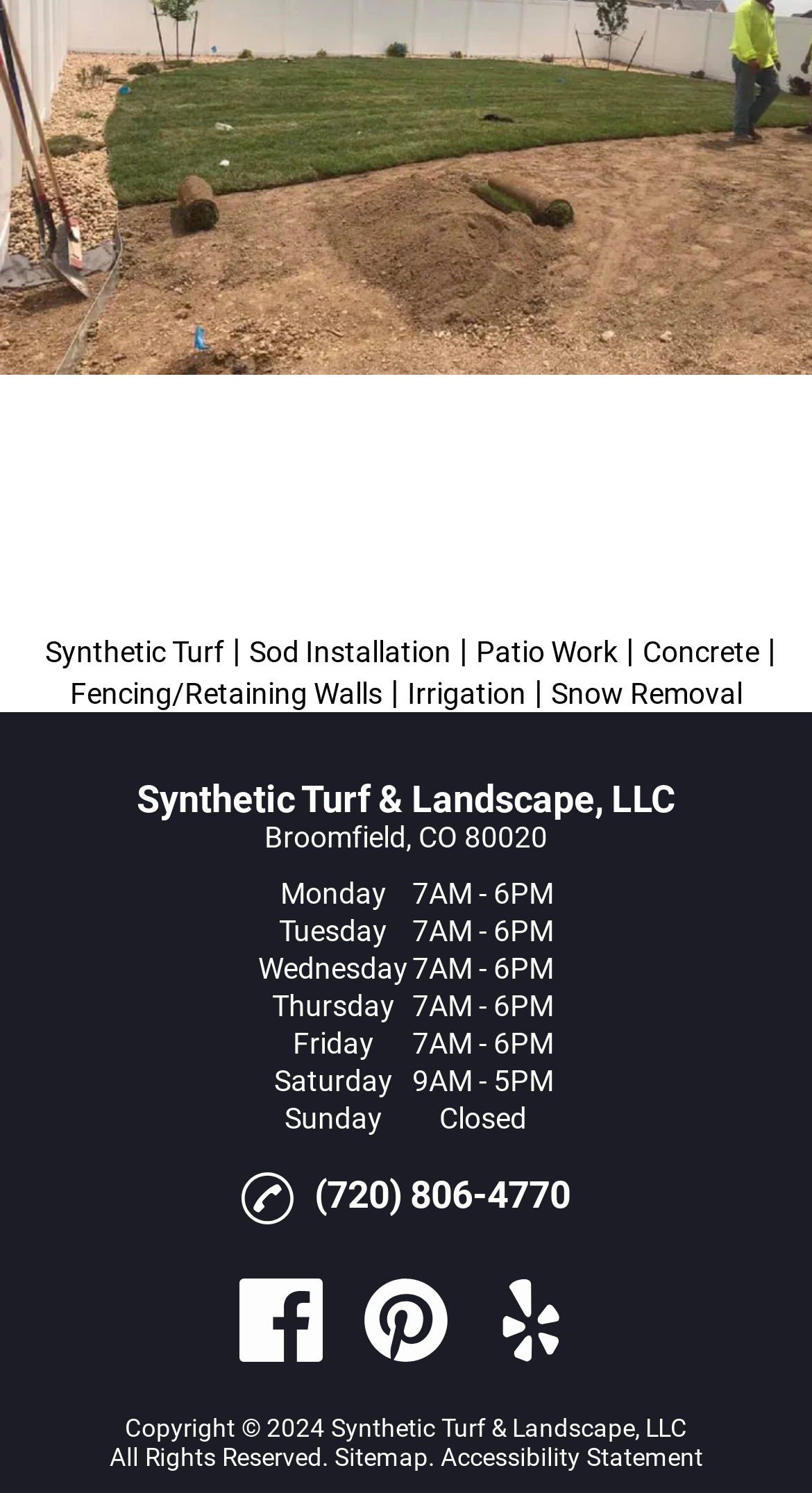Could you indicate the bounding box coordinates of the region to click in order to complete this instruction: "View business hours".

[0.318, 0.587, 0.682, 0.609]